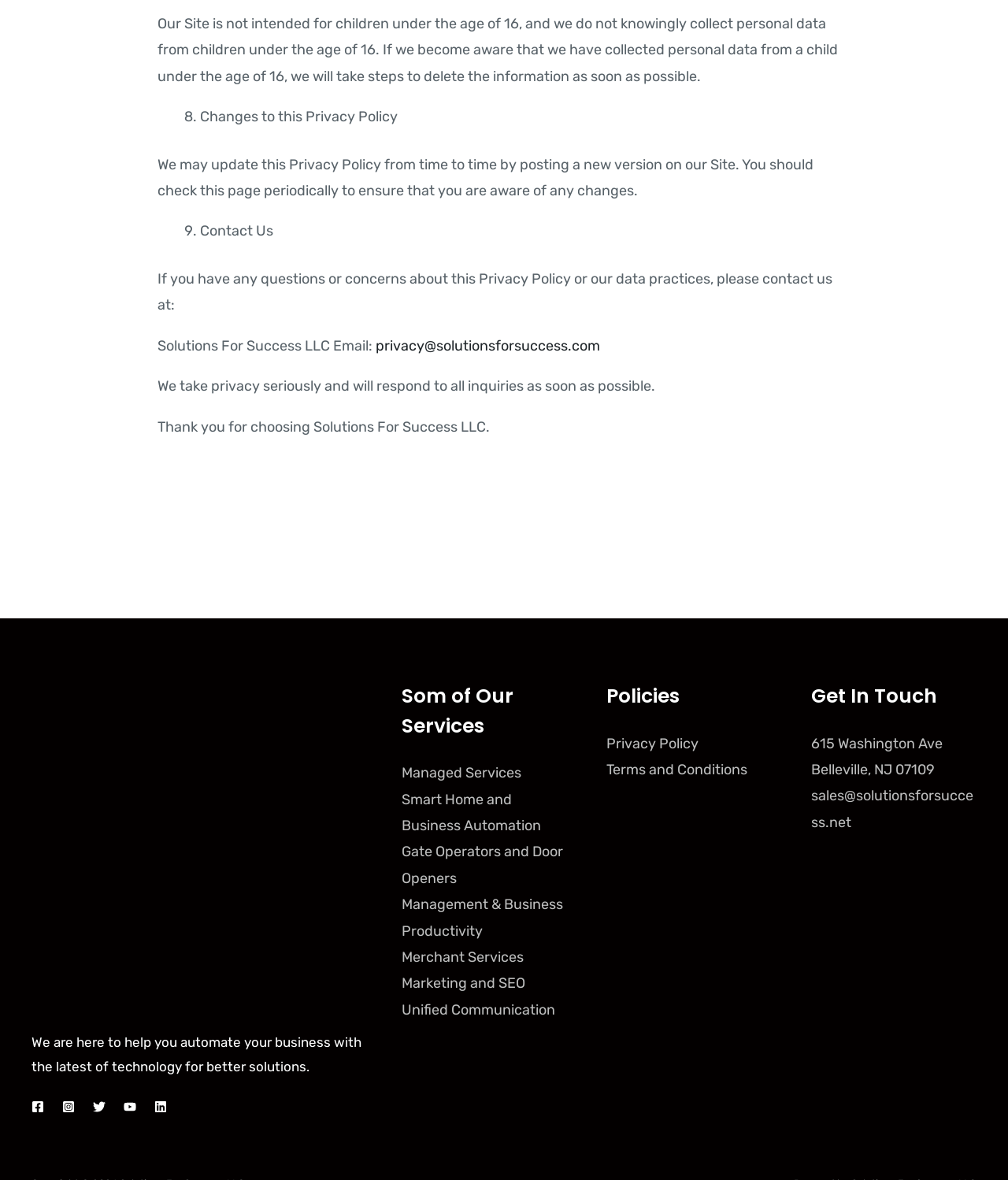Given the element description, predict the bounding box coordinates in the format (top-left x, top-left y, bottom-right x, bottom-right y). Make sure all values are between 0 and 1. Here is the element description: privacy@solutionsforsuccess.com

[0.373, 0.286, 0.595, 0.3]